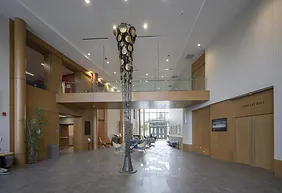Give a thorough caption of the image, focusing on all visible elements.

The image showcases the interior of the Armerding Concert Hall lobby, an inviting and contemporary space designed for gathering and events. The focal point of the lobby is an artistic light fixture that adds a striking visual element to the high-ceilinged area. The warm wooden accents contrast beautifully with the sleek modern design, creating a welcoming atmosphere. Several seating arrangements can be seen, promoting social interaction and comfort. Large windows allow natural light to flood the space, enhancing the ambiance. This area serves as a transitional space for guests attending performances or events in the concert hall, emphasizing both functionality and aesthetic appeal.